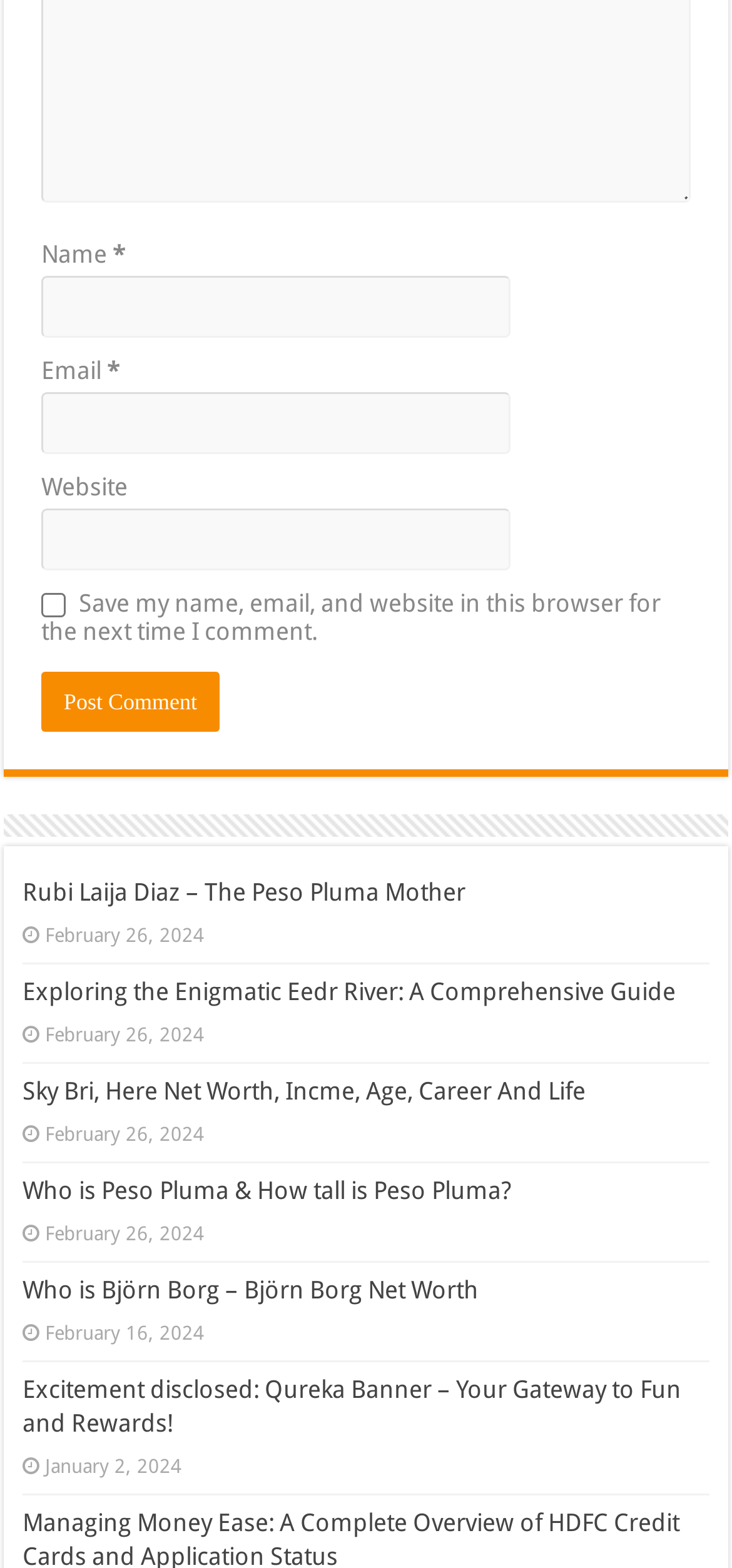Using the provided description parent_node: Website name="url", find the bounding box coordinates for the UI element. Provide the coordinates in (top-left x, top-left y, bottom-right x, bottom-right y) format, ensuring all values are between 0 and 1.

[0.056, 0.324, 0.697, 0.364]